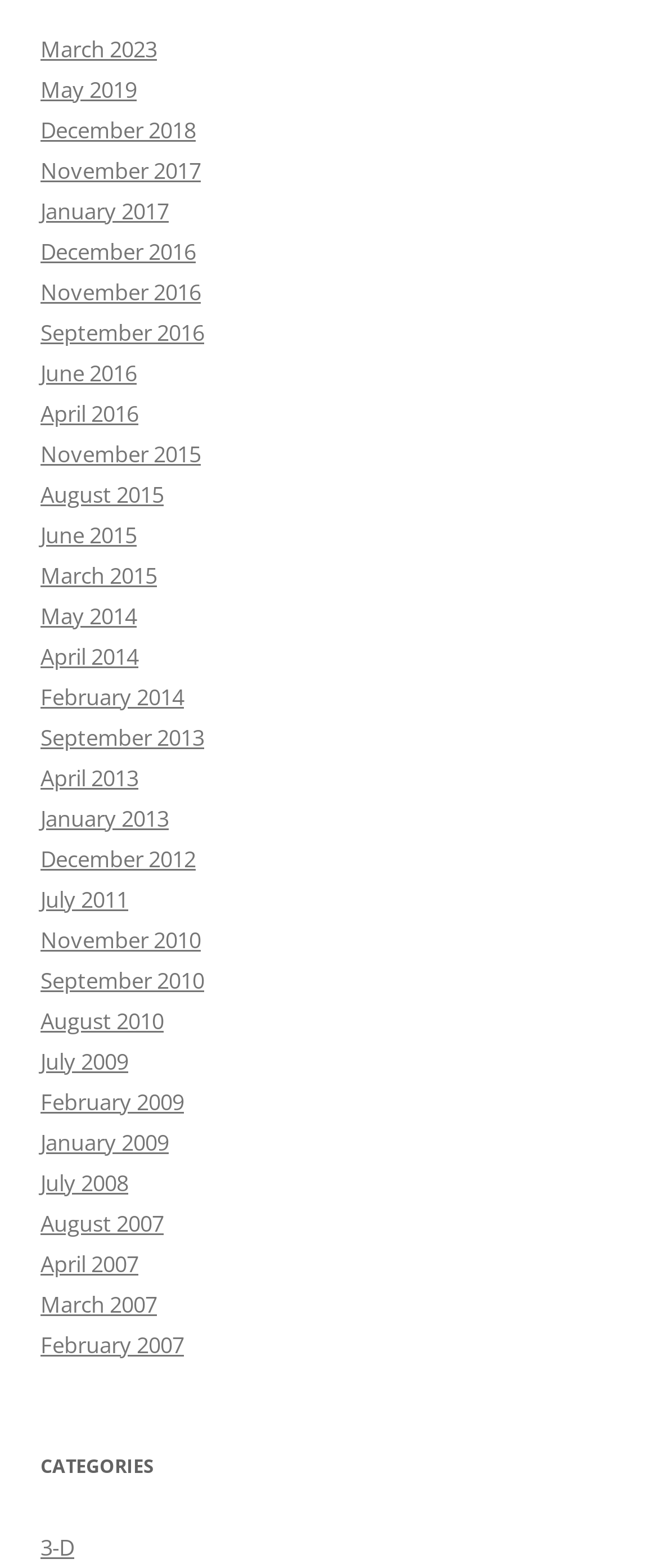Based on the element description: "About the PR Portal", identify the bounding box coordinates for this UI element. The coordinates must be four float numbers between 0 and 1, listed as [left, top, right, bottom].

None